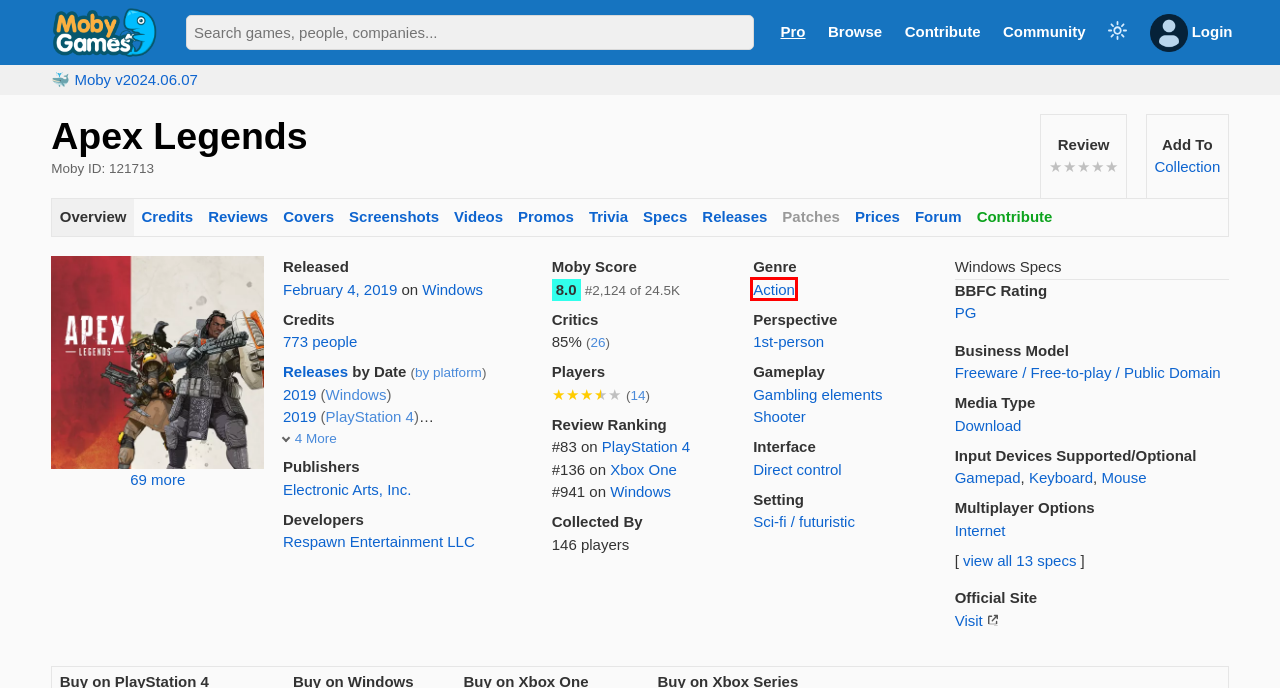Consider the screenshot of a webpage with a red bounding box and select the webpage description that best describes the new page that appears after clicking the element inside the red box. Here are the candidates:
A. Respawn Entertainment LLC - MobyGames
B. Electronic Arts, Inc. - MobyGames
C. Gameplay - Shooter - MobyGames
D. Apex Legends cover or packaging material - MobyGames
E. Gameplay - Gambling elements - MobyGames
F. Interface/Control - Direct control - MobyGames
G. Setting - Sci-fi / futuristic - MobyGames
H. Basic Genres - Action - MobyGames

H